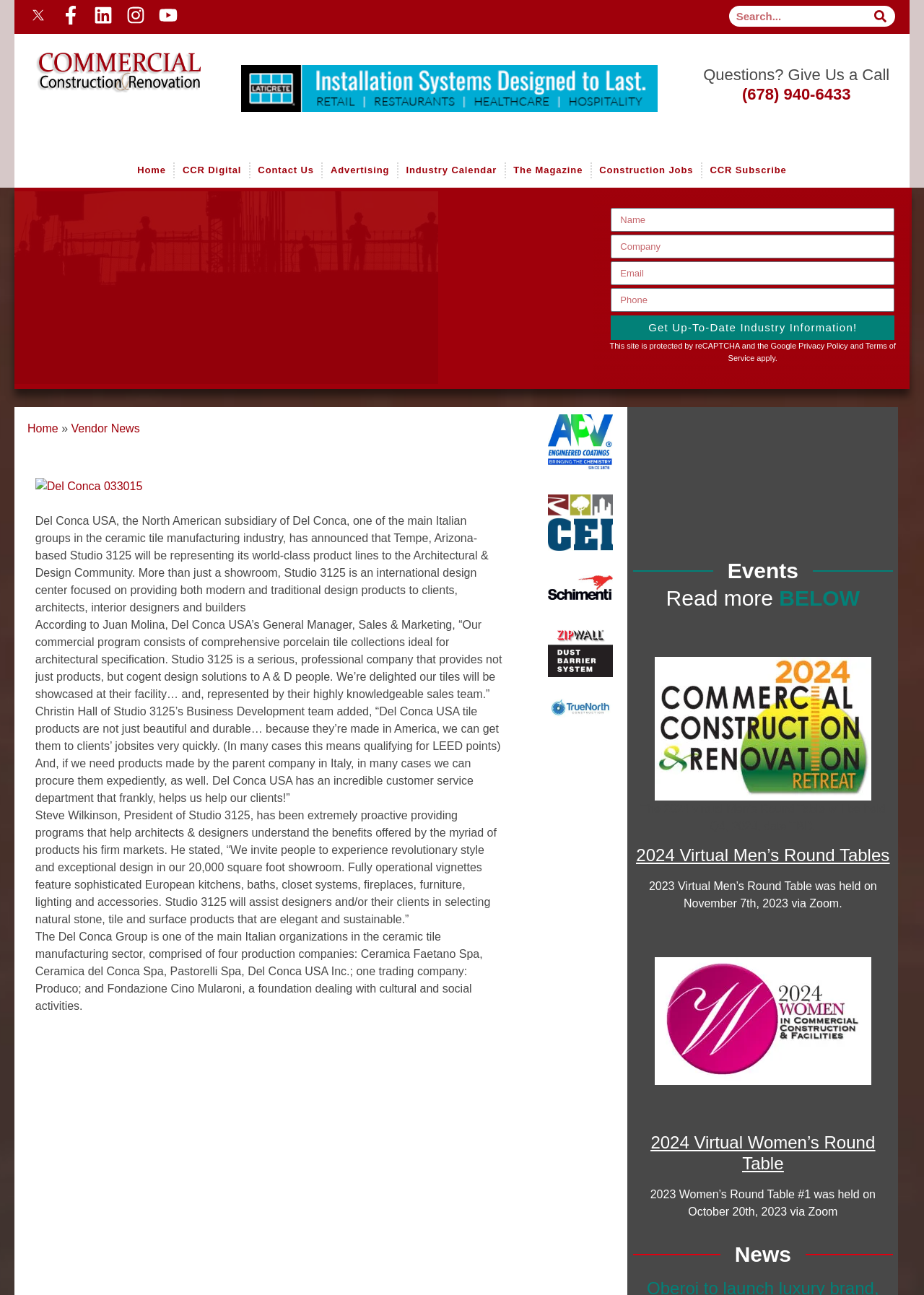Identify the bounding box coordinates of the clickable section necessary to follow the following instruction: "Call the phone number". The coordinates should be presented as four float numbers from 0 to 1, i.e., [left, top, right, bottom].

[0.747, 0.051, 0.977, 0.08]